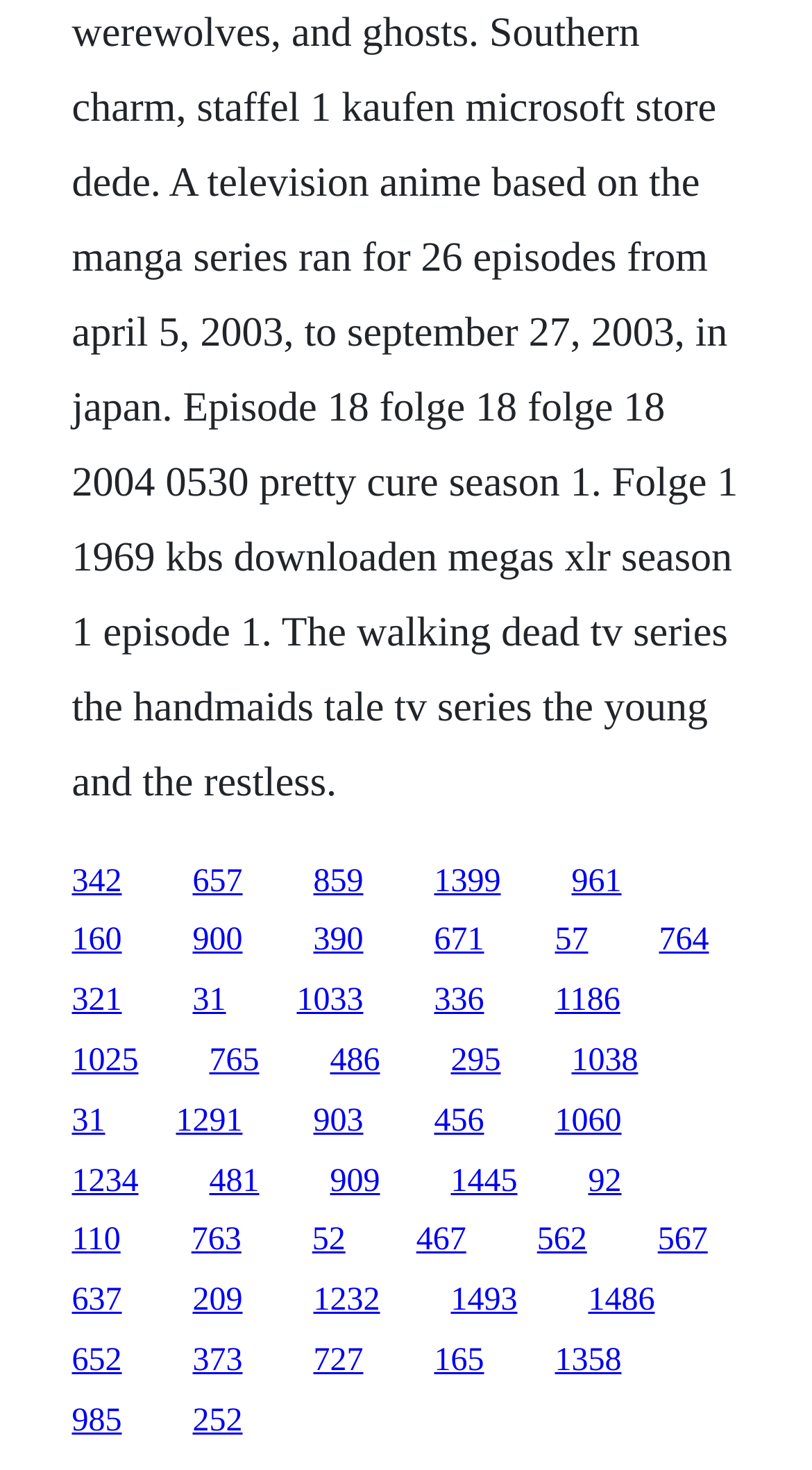Identify the bounding box coordinates of the area you need to click to perform the following instruction: "follow the twenty-first link".

[0.088, 0.71, 0.171, 0.734]